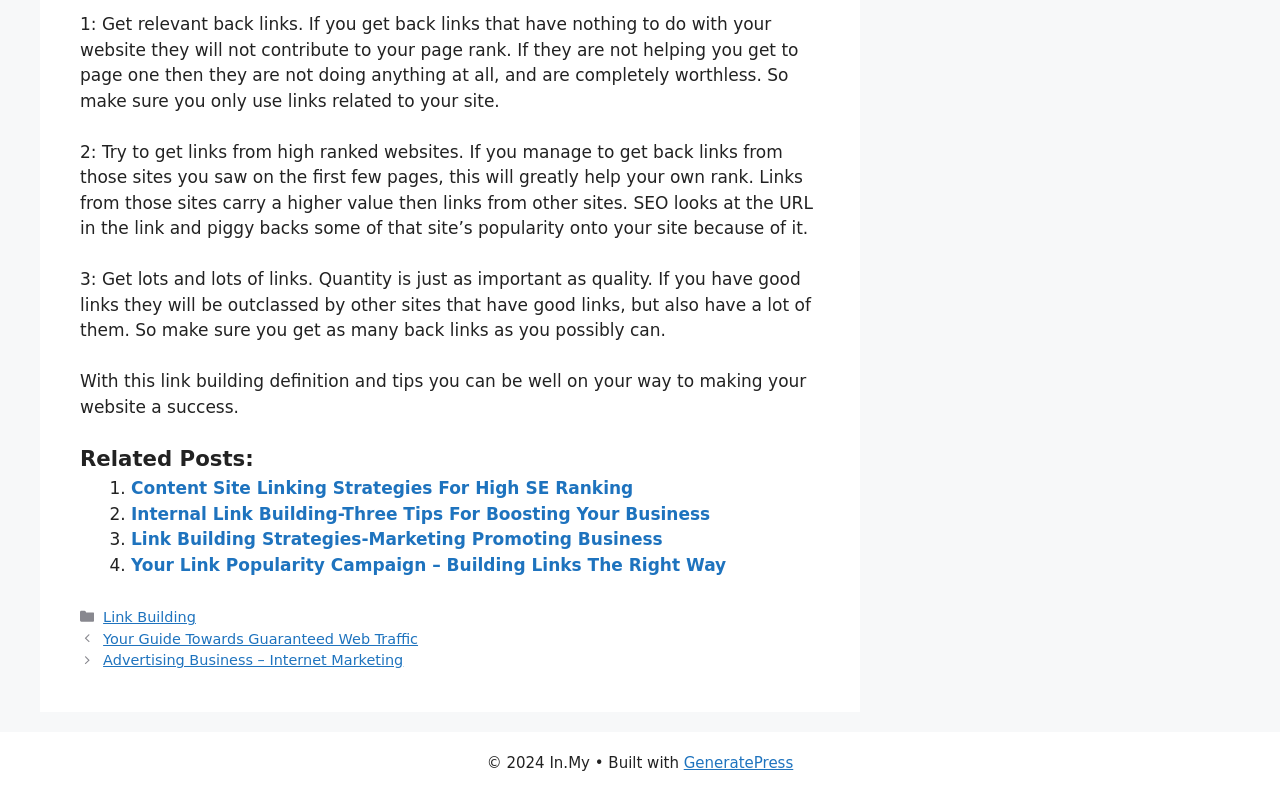Please find the bounding box coordinates of the element that you should click to achieve the following instruction: "Read related post about content site linking strategies". The coordinates should be presented as four float numbers between 0 and 1: [left, top, right, bottom].

[0.102, 0.602, 0.495, 0.627]